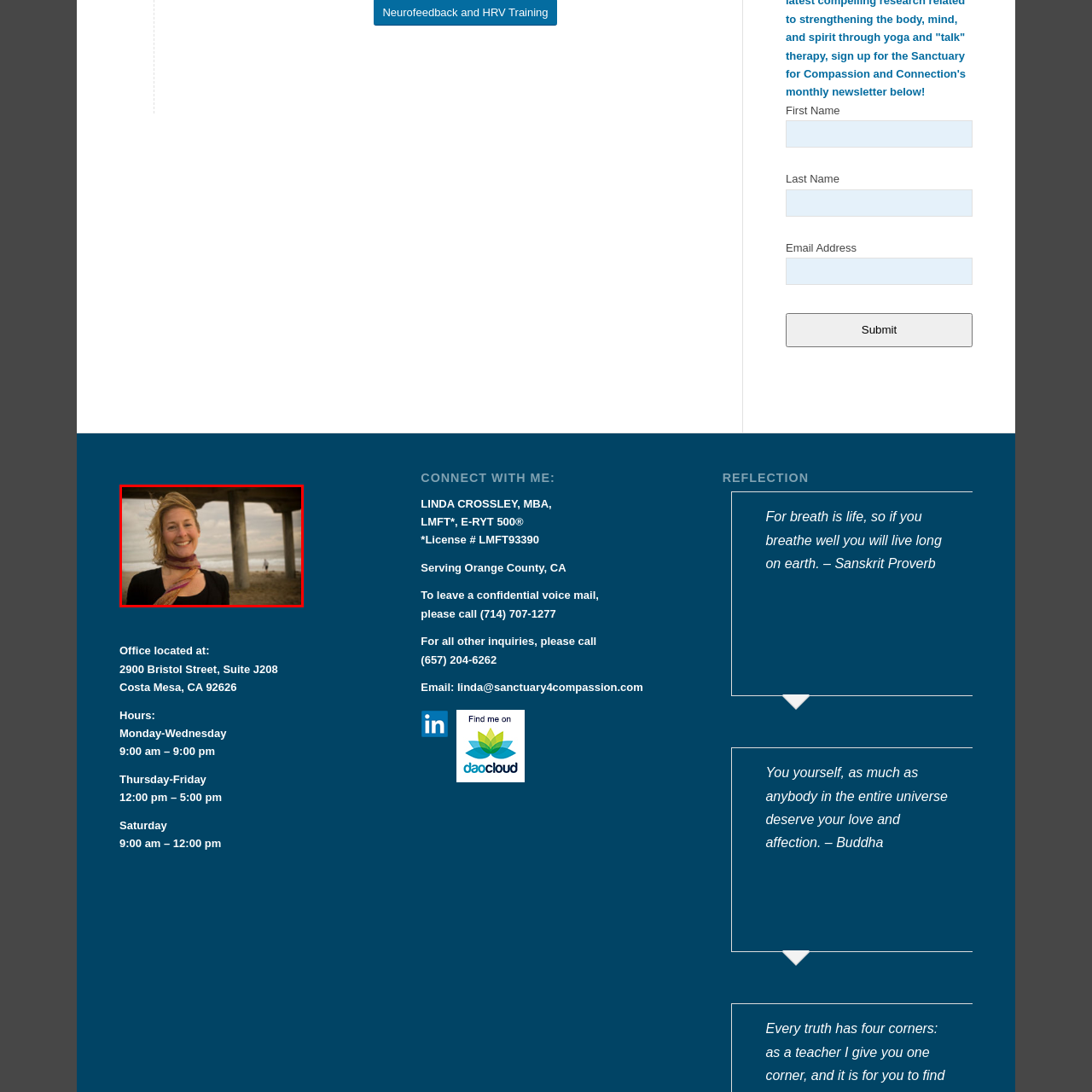What is visible in the background of the image? Study the image bordered by the red bounding box and answer briefly using a single word or a phrase.

A pier with vertical supports